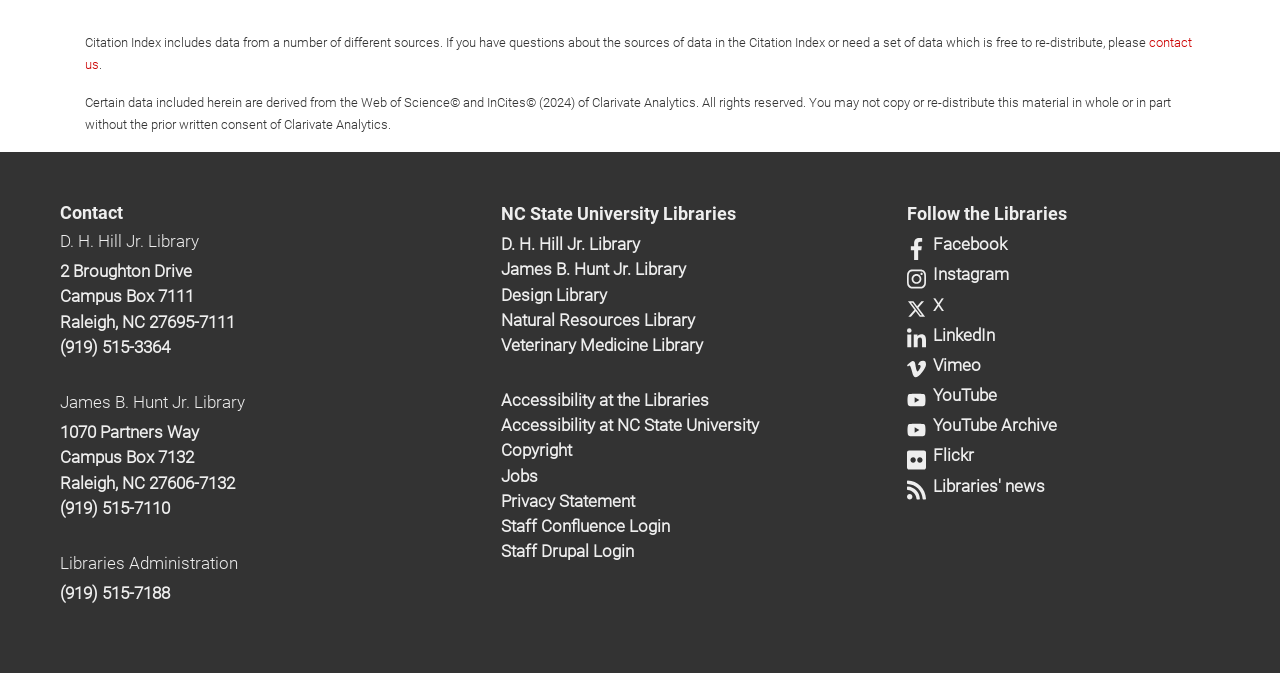What is the name of the university associated with these libraries?
Using the picture, provide a one-word or short phrase answer.

NC State University